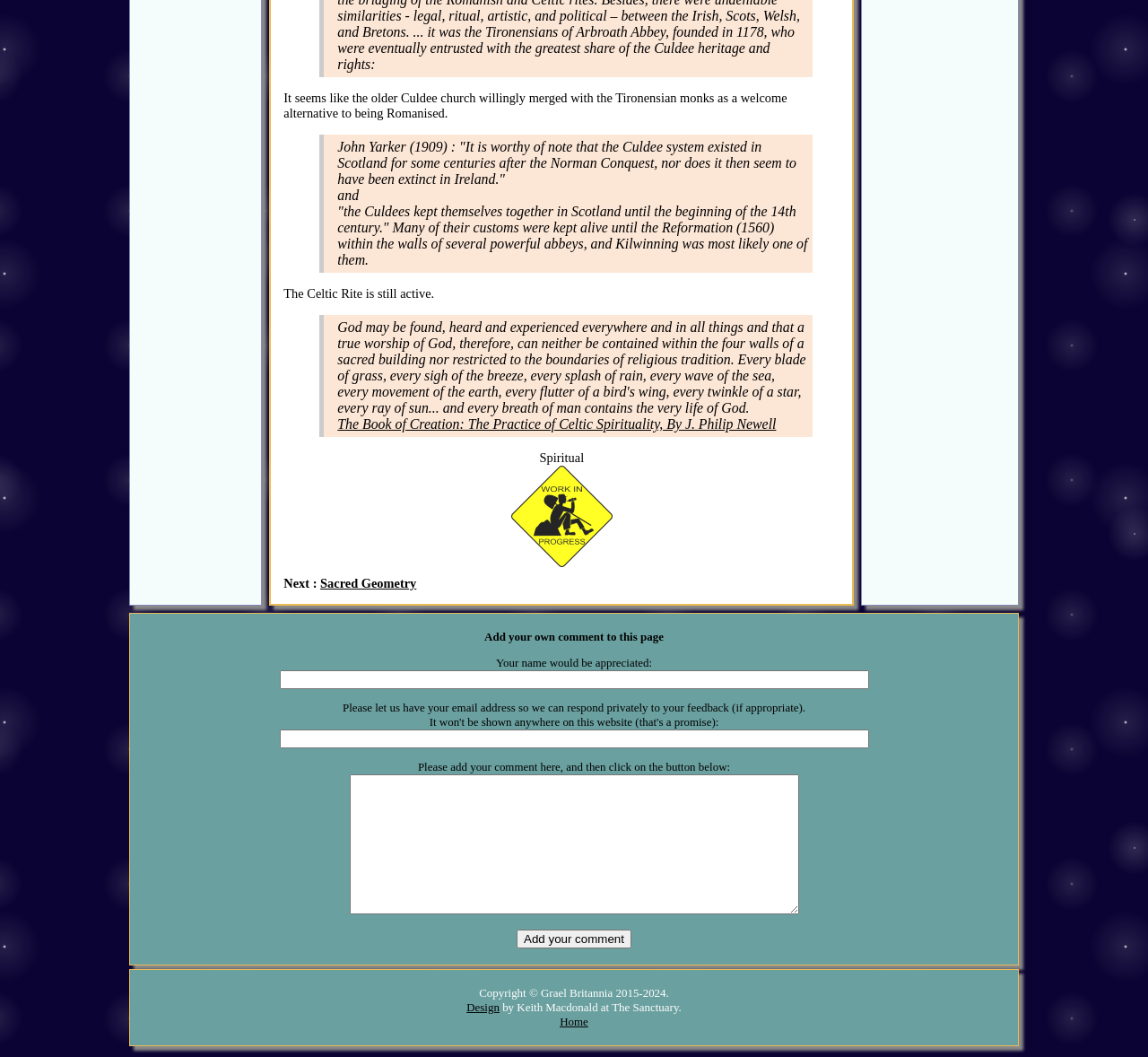Specify the bounding box coordinates (top-left x, top-left y, bottom-right x, bottom-right y) of the UI element in the screenshot that matches this description: Home

[0.488, 0.96, 0.512, 0.973]